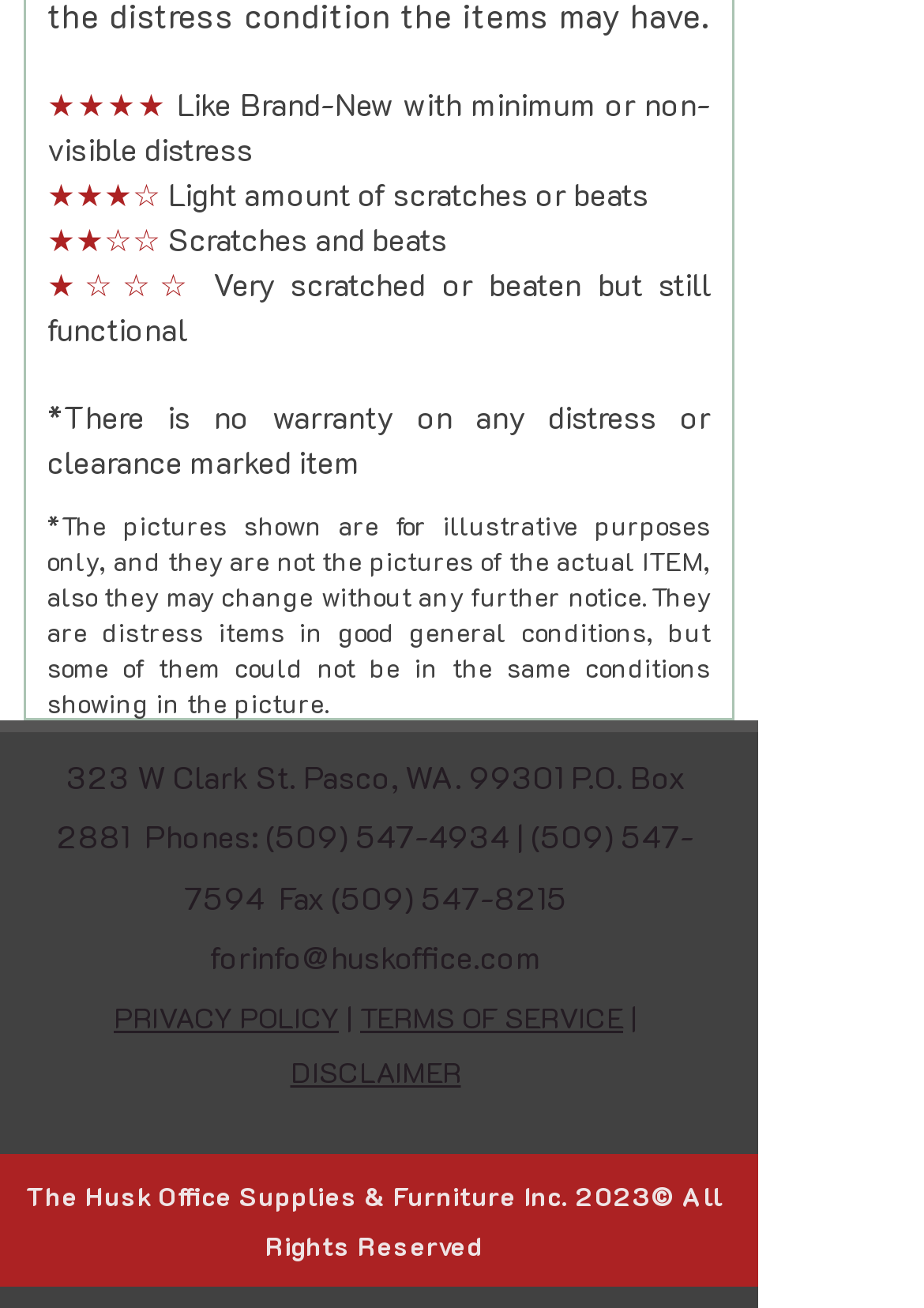What is the copyright year of the webpage?
Using the visual information, answer the question in a single word or phrase.

2023